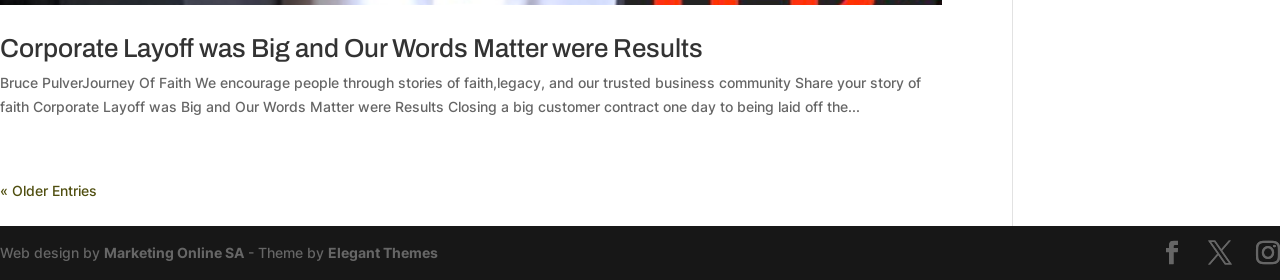What is the theme provider?
Give a single word or phrase answer based on the content of the image.

Elegant Themes